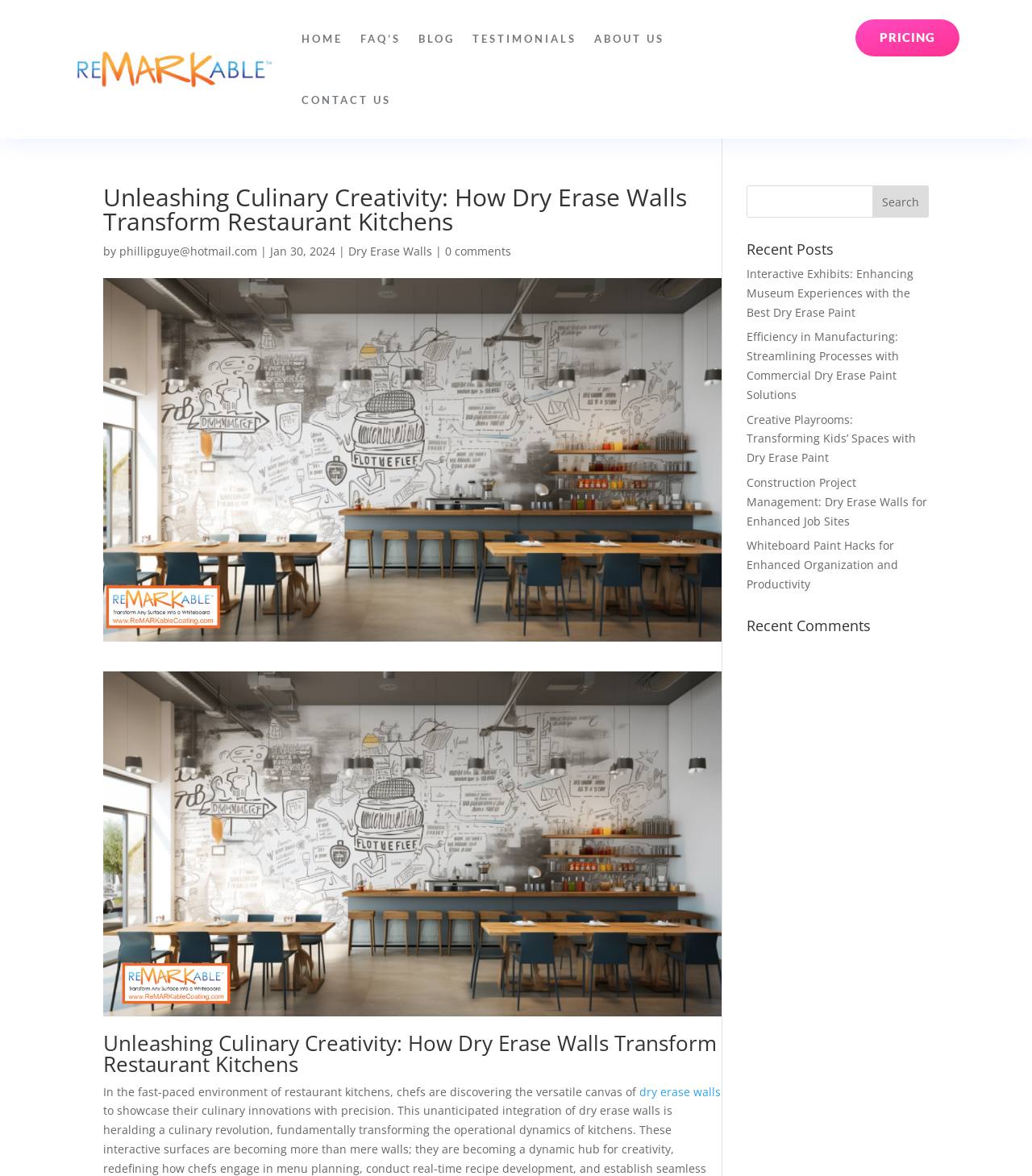Identify and extract the main heading of the webpage.

Unleashing Culinary Creativity: How Dry Erase Walls Transform Restaurant Kitchens